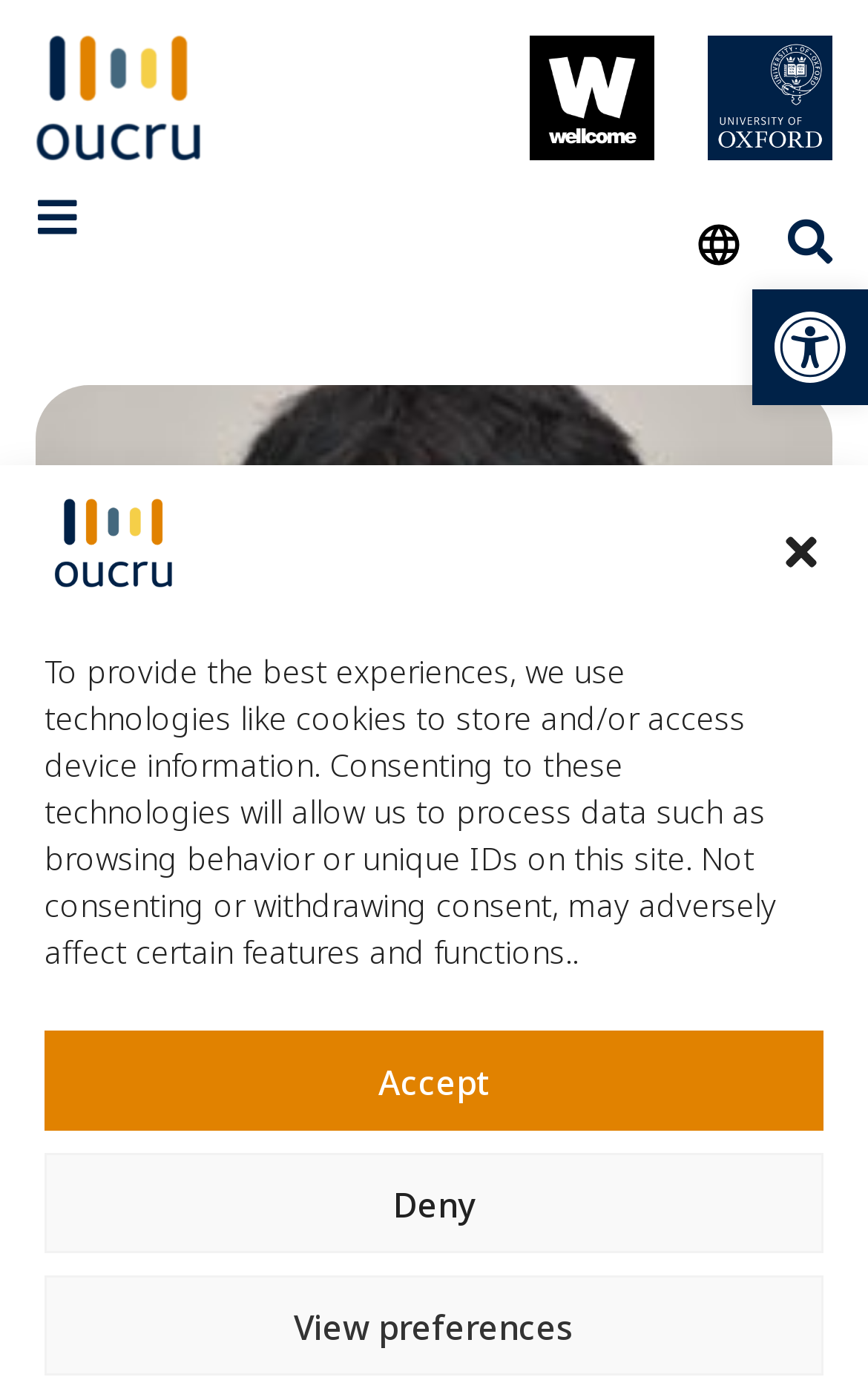What is the text above the buttons?
Using the visual information, answer the question in a single word or phrase.

Consenting to these technologies...